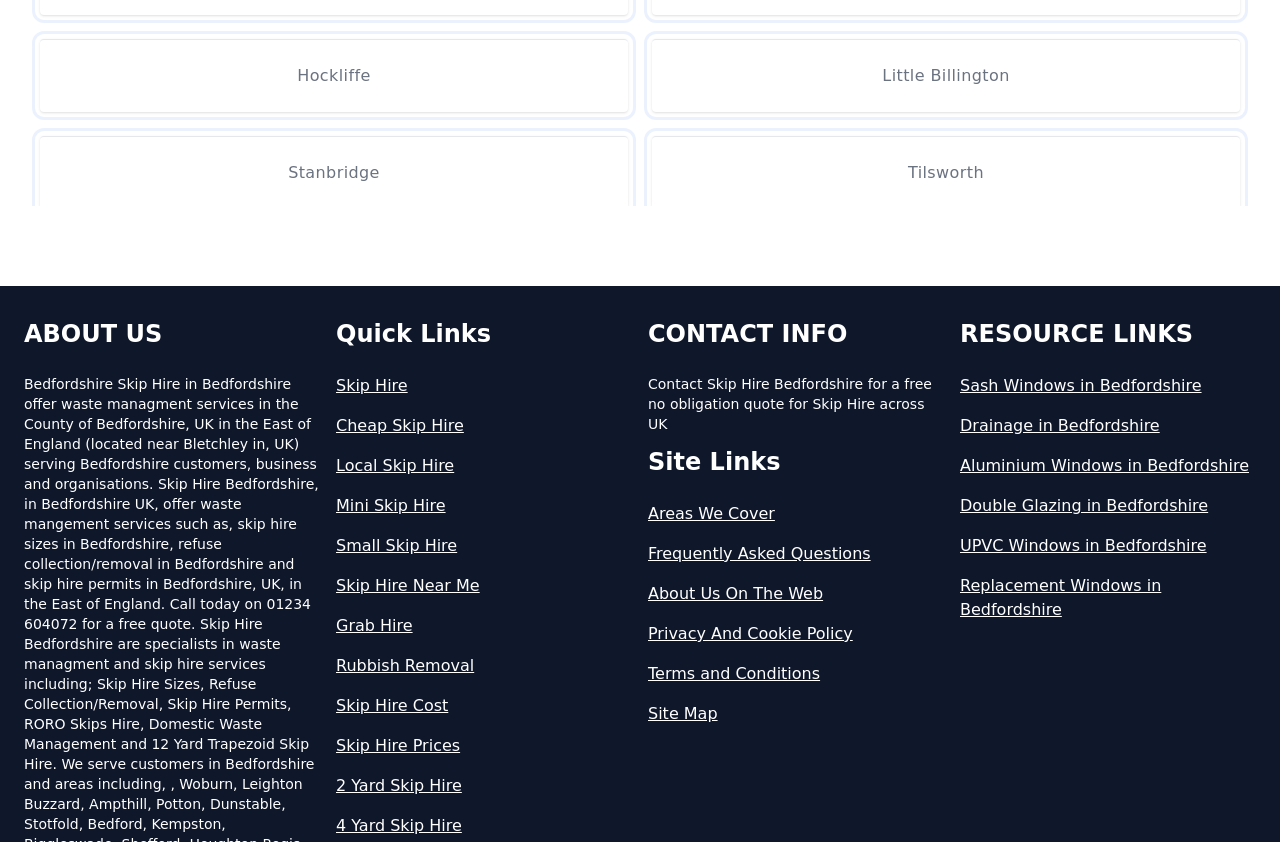Please give a short response to the question using one word or a phrase:
What is the location focus of this webpage?

Bedfordshire